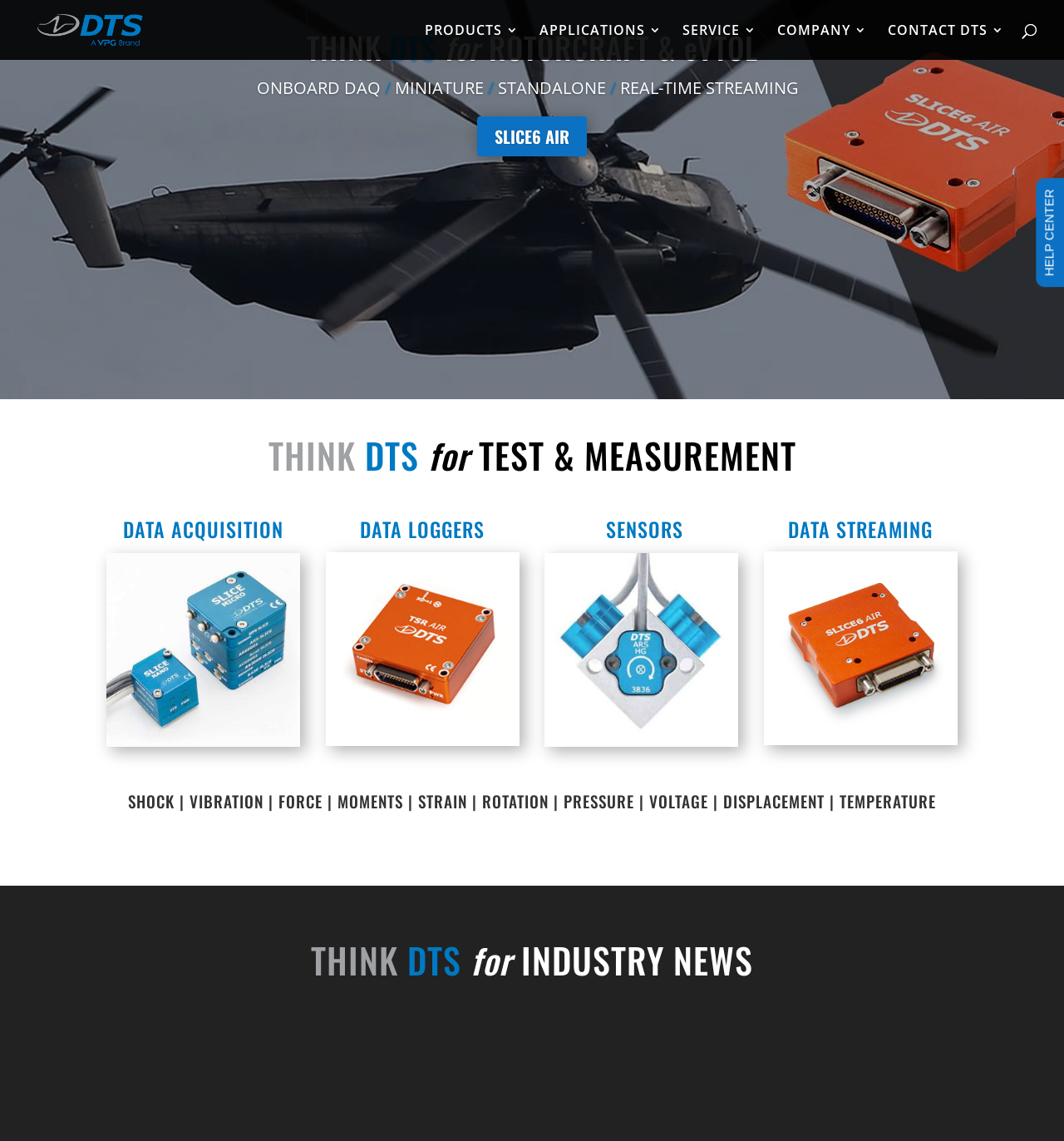Could you indicate the bounding box coordinates of the region to click in order to complete this instruction: "Explore Data Acquisition".

[0.1, 0.645, 0.282, 0.658]